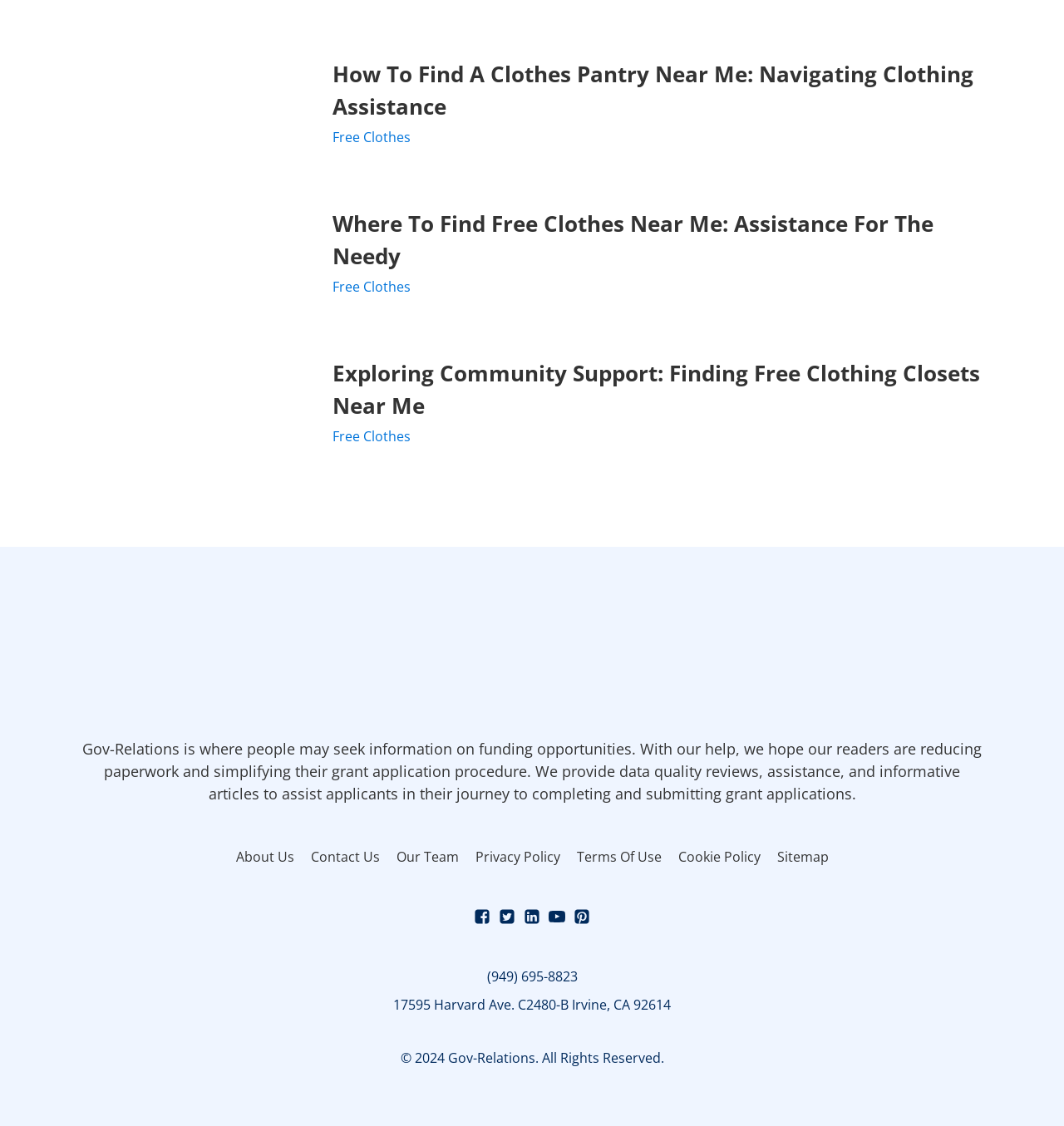Determine the bounding box coordinates of the clickable area required to perform the following instruction: "Click on 'About Us'". The coordinates should be represented as four float numbers between 0 and 1: [left, top, right, bottom].

[0.214, 0.752, 0.284, 0.77]